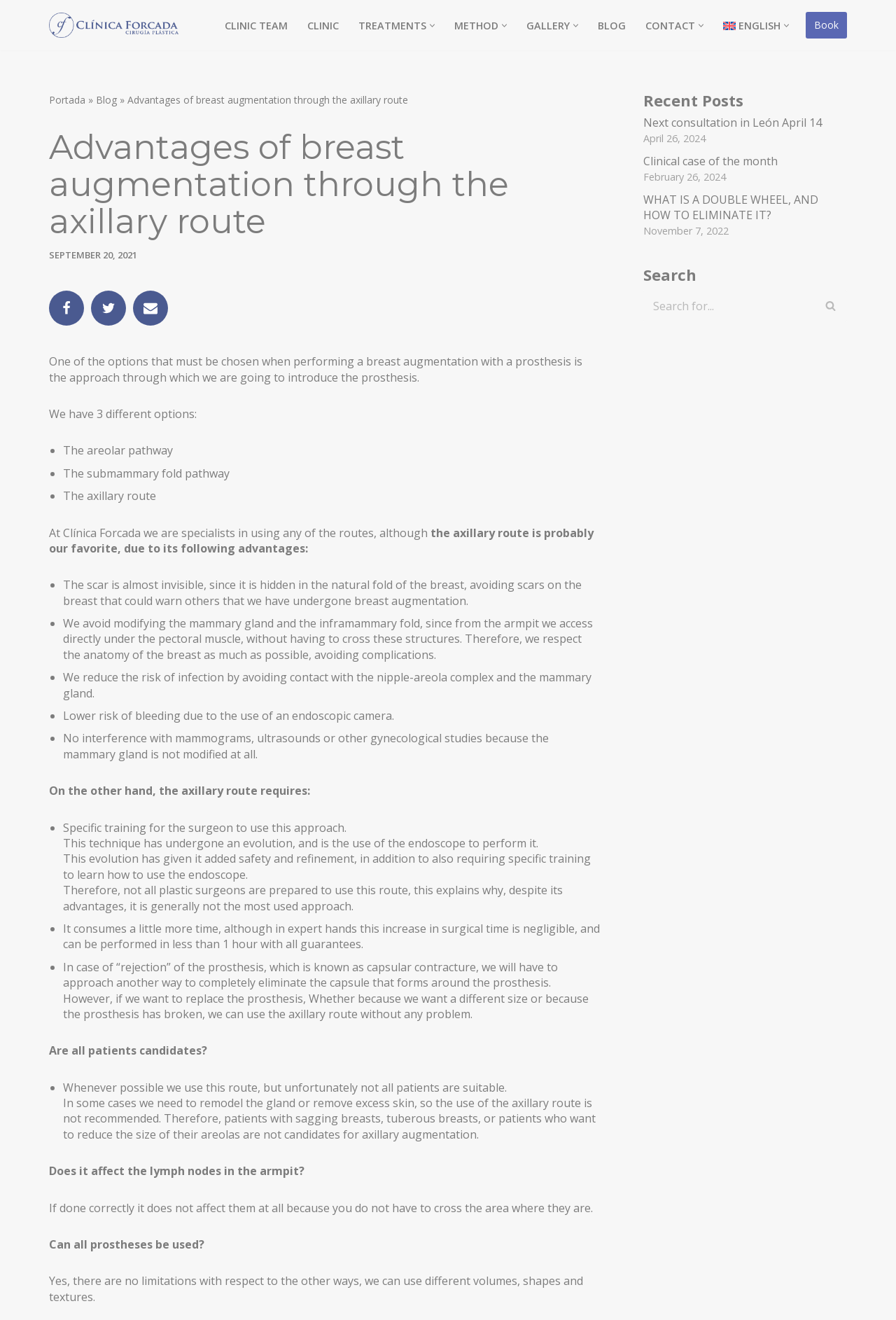Identify the bounding box coordinates of the specific part of the webpage to click to complete this instruction: "Click the 'Facebook' link".

[0.055, 0.22, 0.094, 0.247]